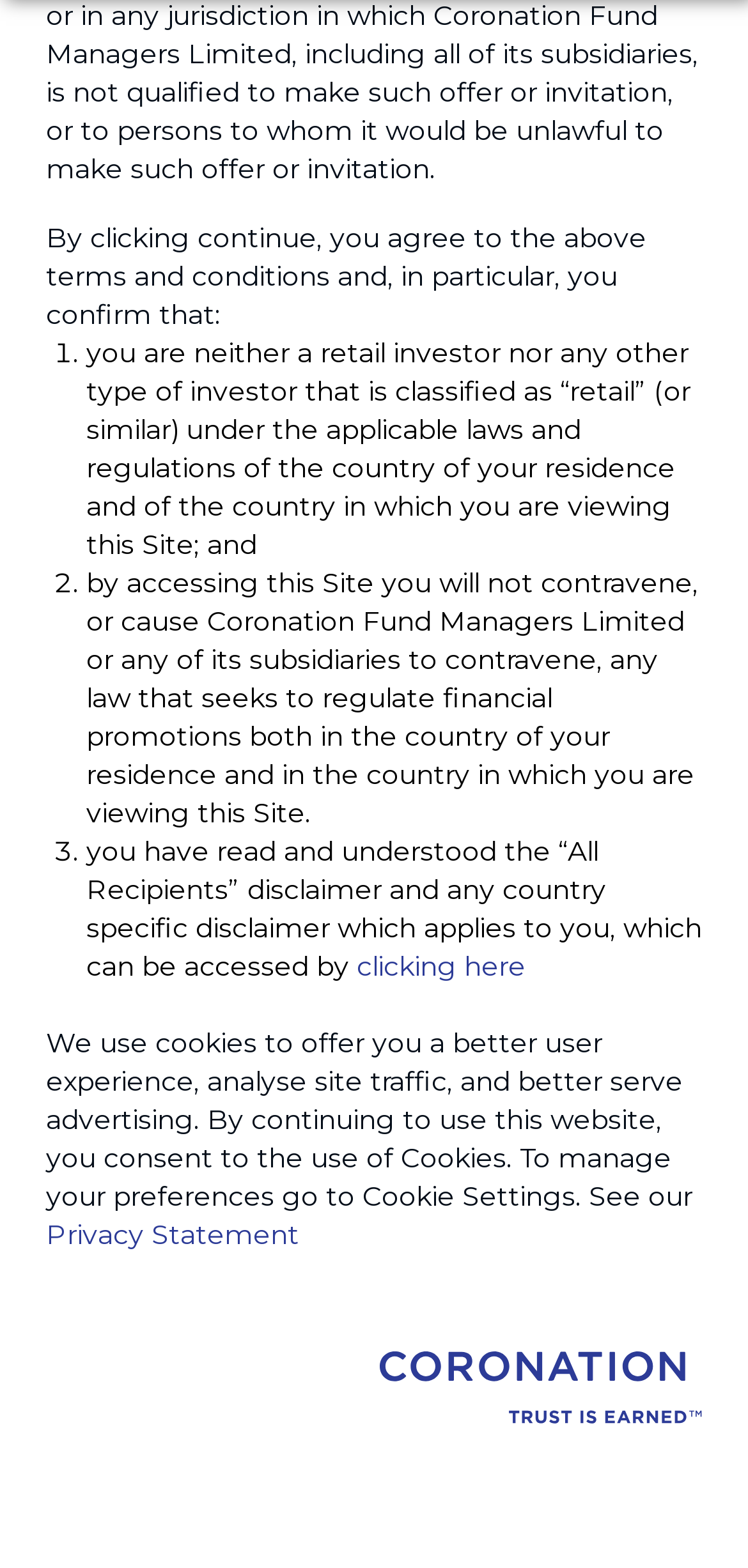Please provide a comprehensive response to the question based on the details in the image: How many terms and conditions are listed?

The webpage lists three terms and conditions, each starting with a number (1., 2., and 3.) and followed by a description.